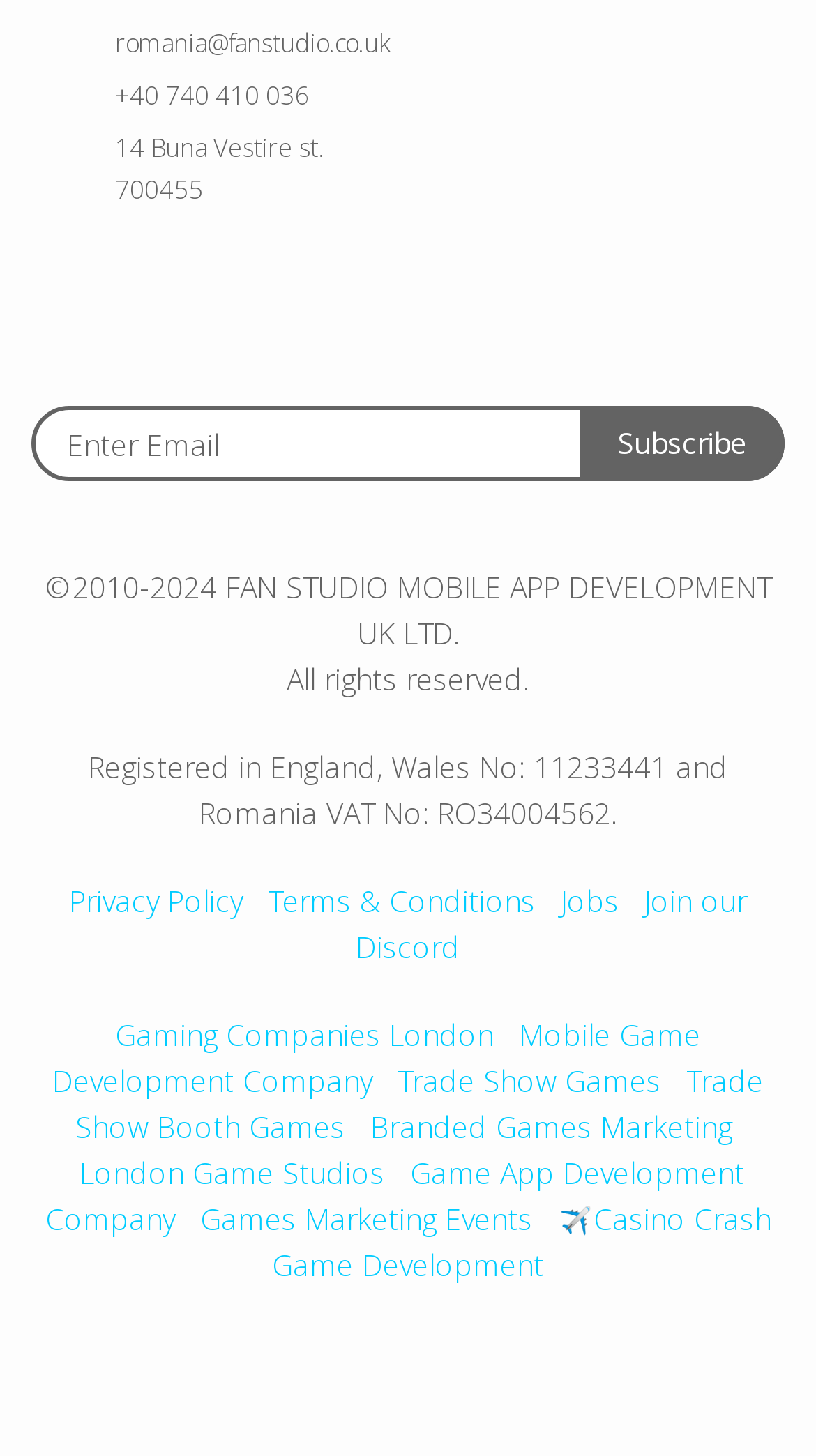Please provide a comprehensive response to the question based on the details in the image: What is the company's email address?

The company's email address can be found at the top of the webpage, where it is listed as 'romania@fanstudio.co.uk'.